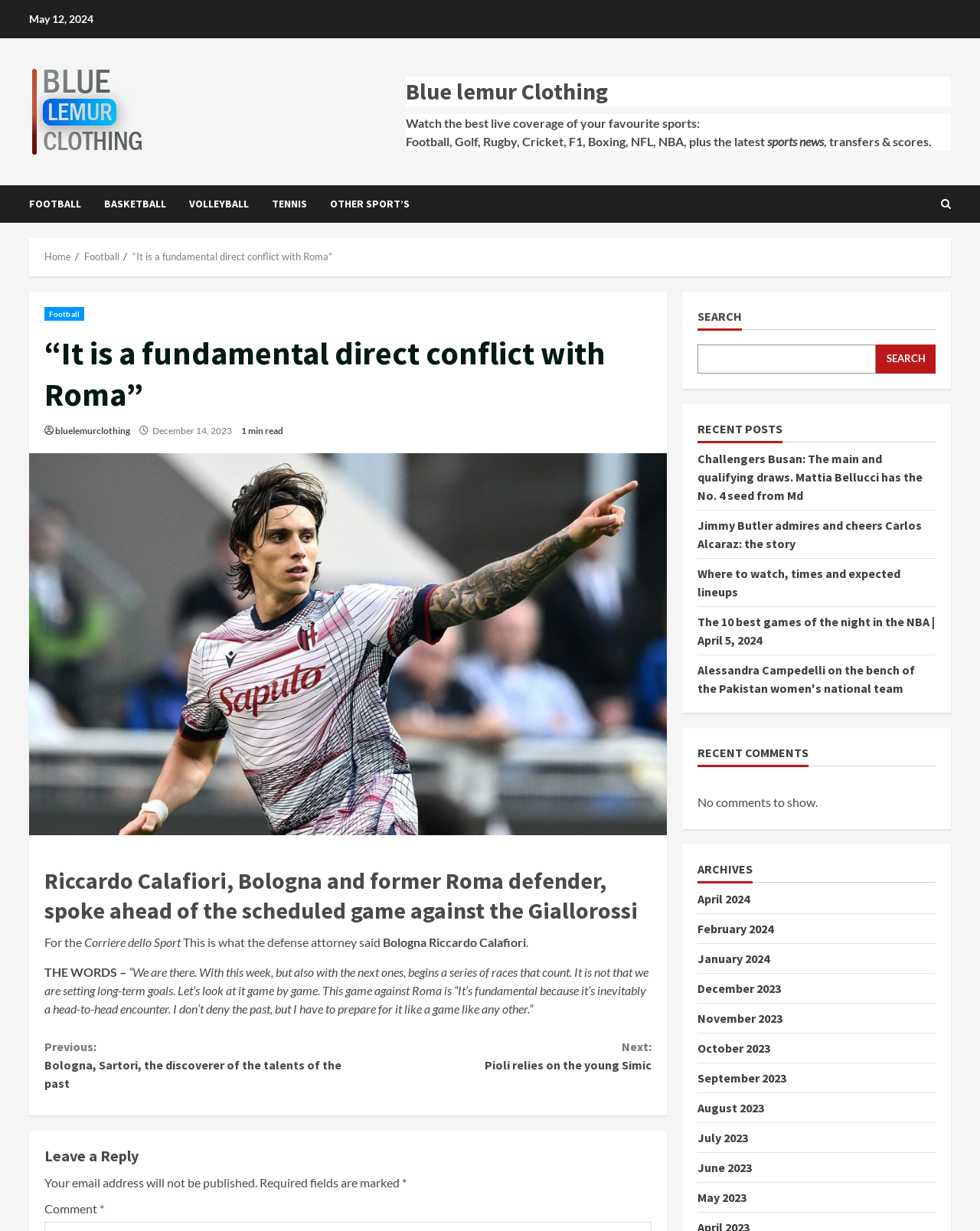Based on the image, provide a detailed and complete answer to the question: 
What is the name of the defender who spoke ahead of the game against Roma?

I found the name of the defender by reading the heading element that says 'Riccardo Calafiori, Bologna and former Roma defender, spoke ahead of the scheduled game against the Giallorossi'.